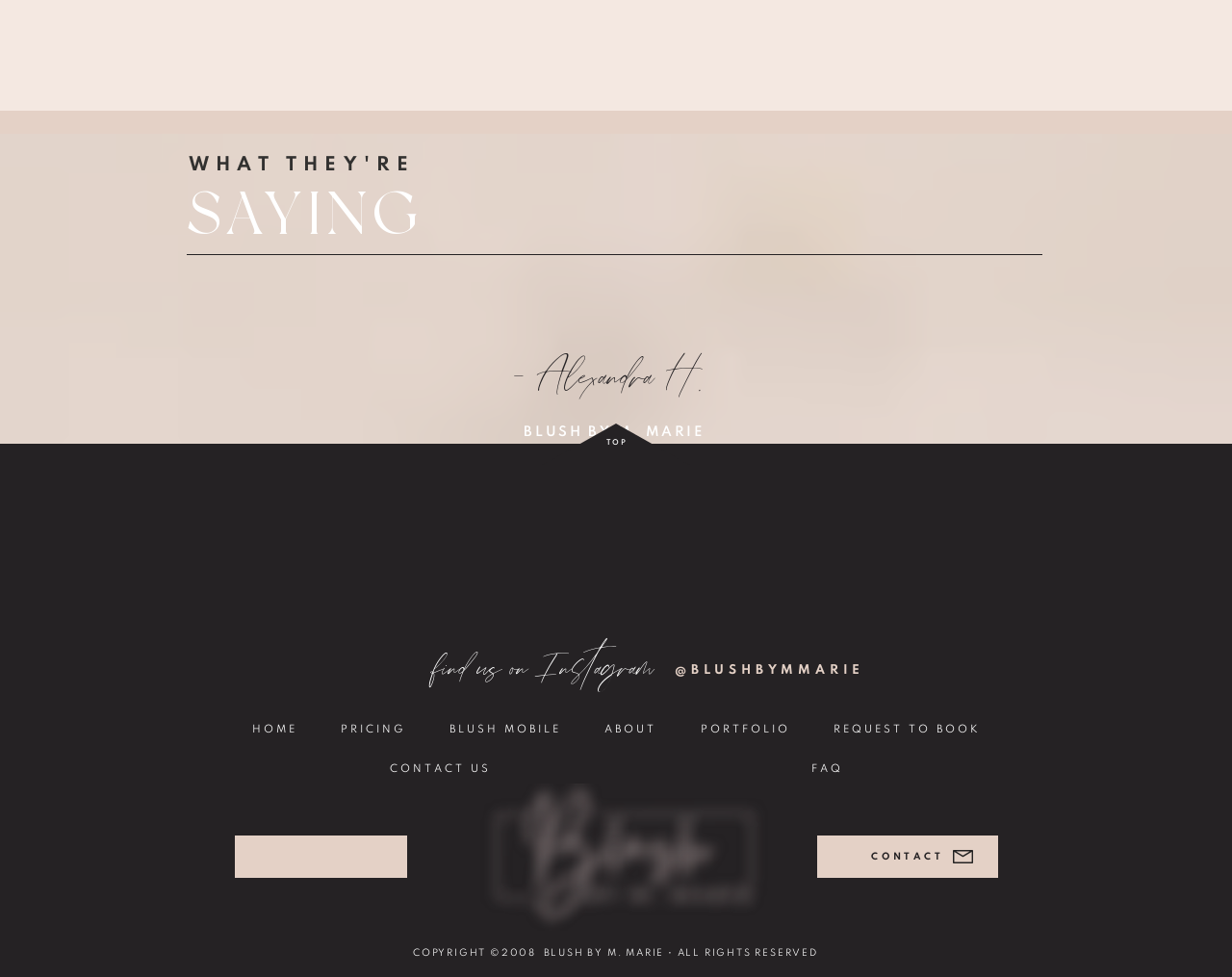Extract the bounding box coordinates for the UI element described as: "PRICING".

[0.262, 0.731, 0.344, 0.764]